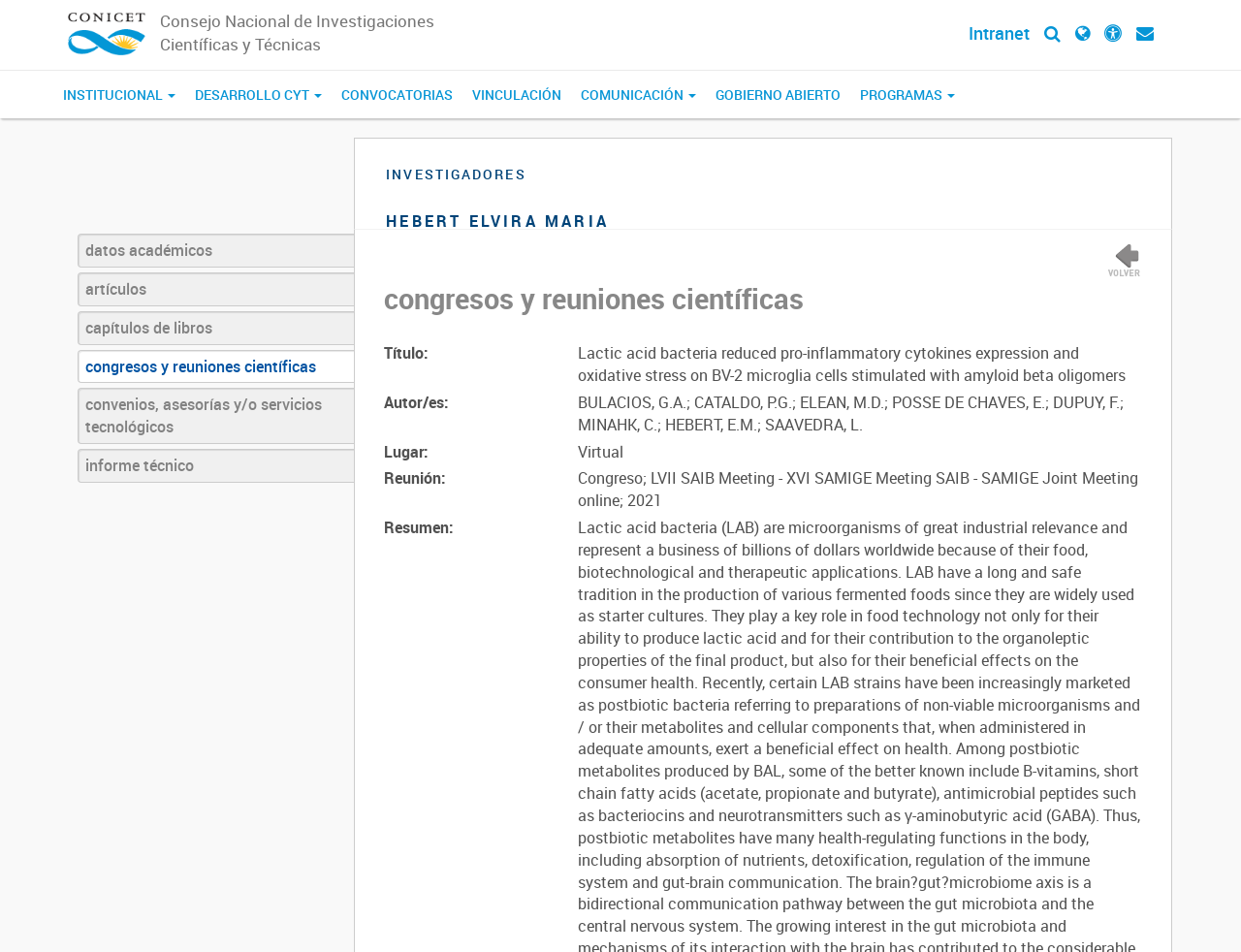Refer to the screenshot and answer the following question in detail:
What type of publication is described?

The type of publication described is a congreso, which is a conference or meeting, as indicated by the text 'Congreso; LVII SAIB Meeting - XVI SAMIGE Meeting SAIB - SAMIGE Joint Meeting online; 2021'.